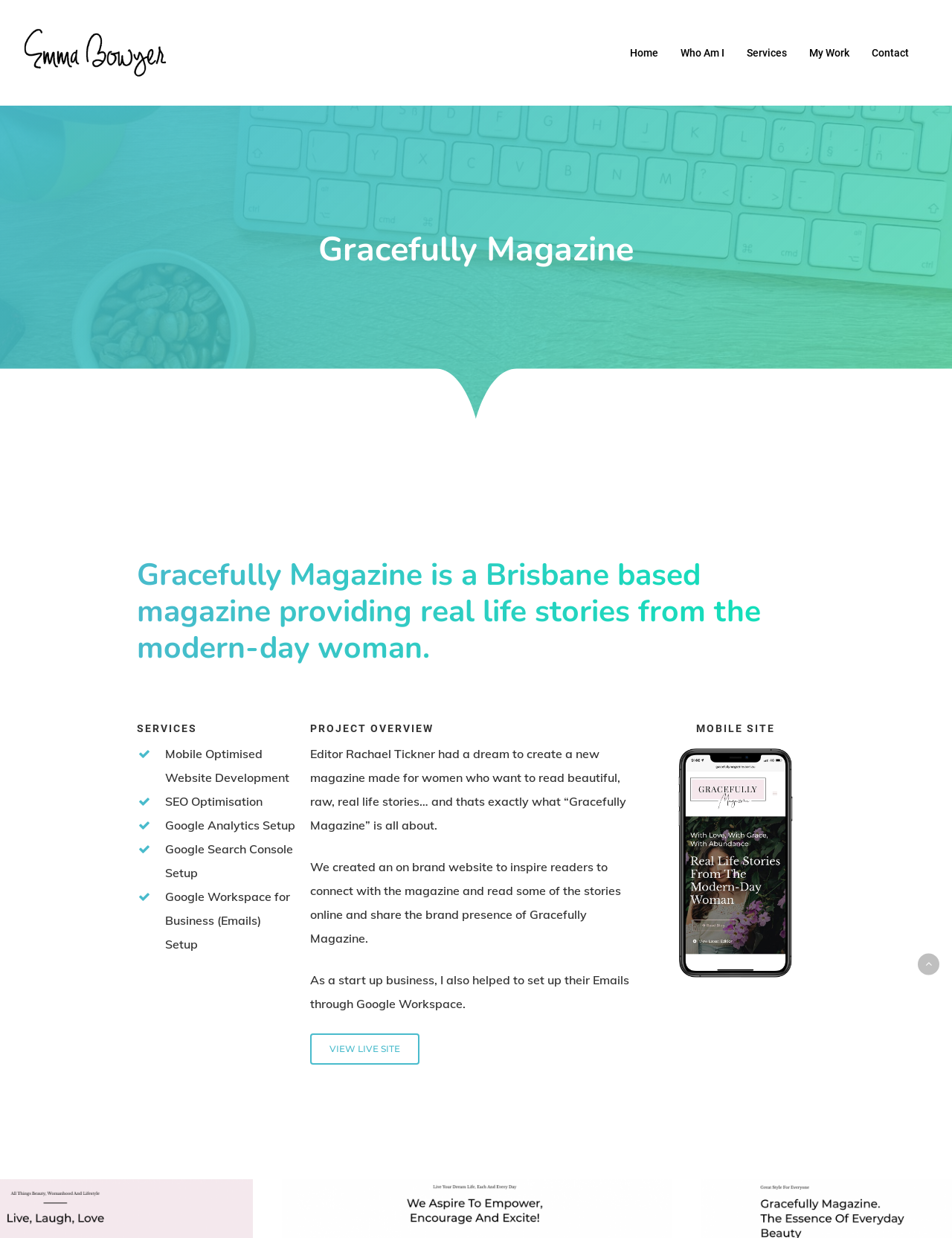Use a single word or phrase to answer the question: Who is the editor of Gracefully Magazine?

Rachael Tickner